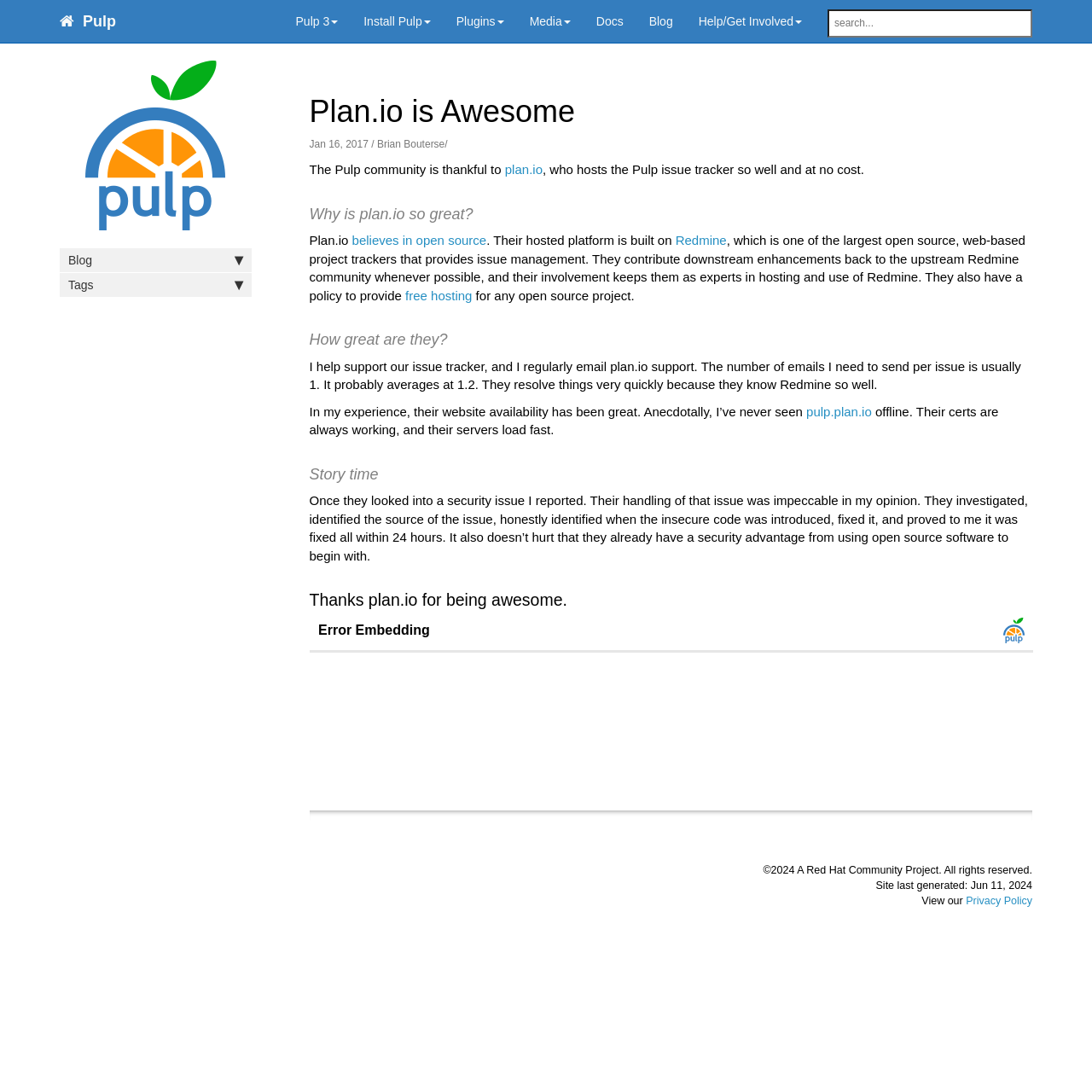What is the name of the software repository management platform?
Please provide a single word or phrase answer based on the image.

Pulp